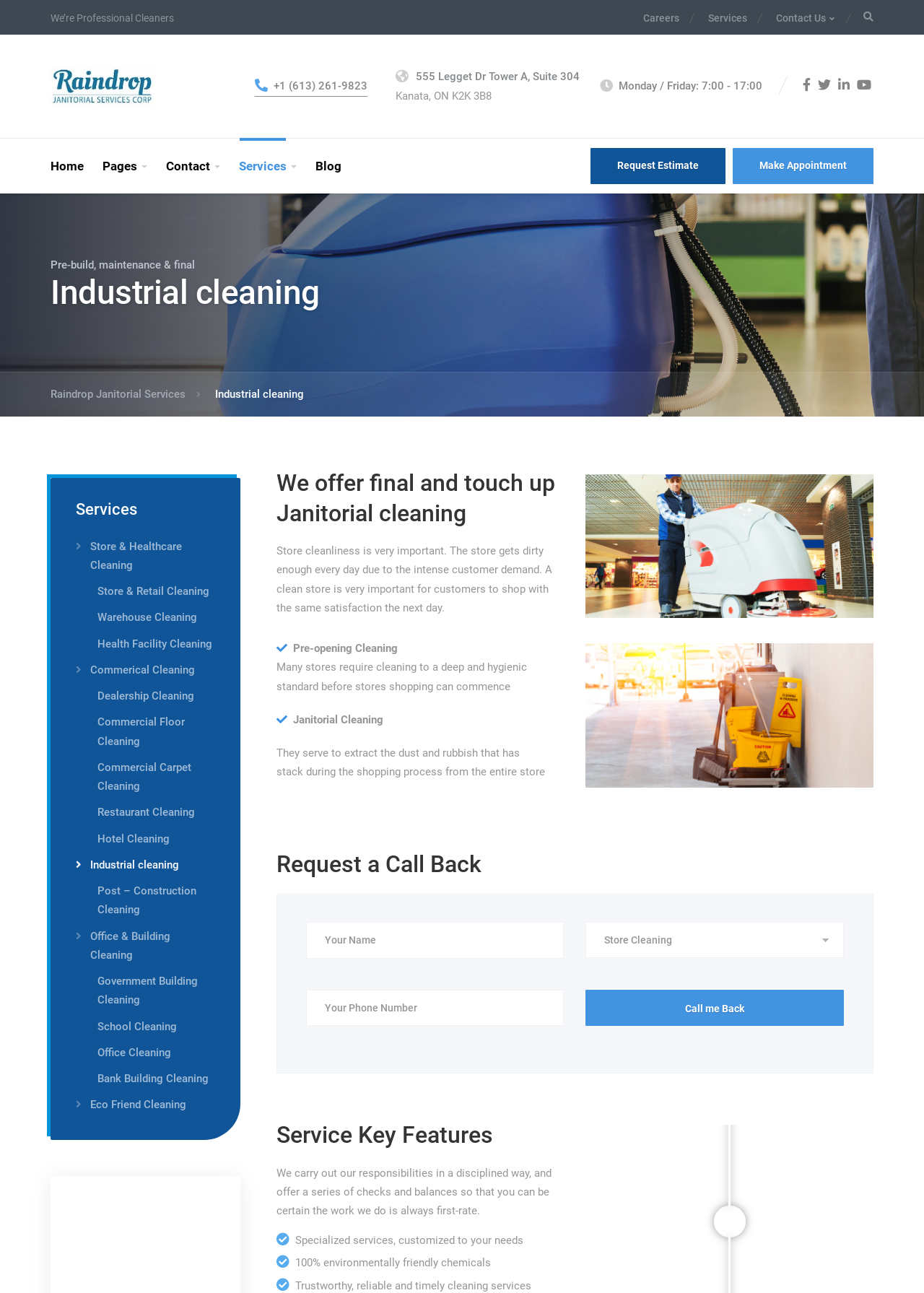Answer the question using only a single word or phrase: 
What is the company name?

Raindrop Janitorial Services